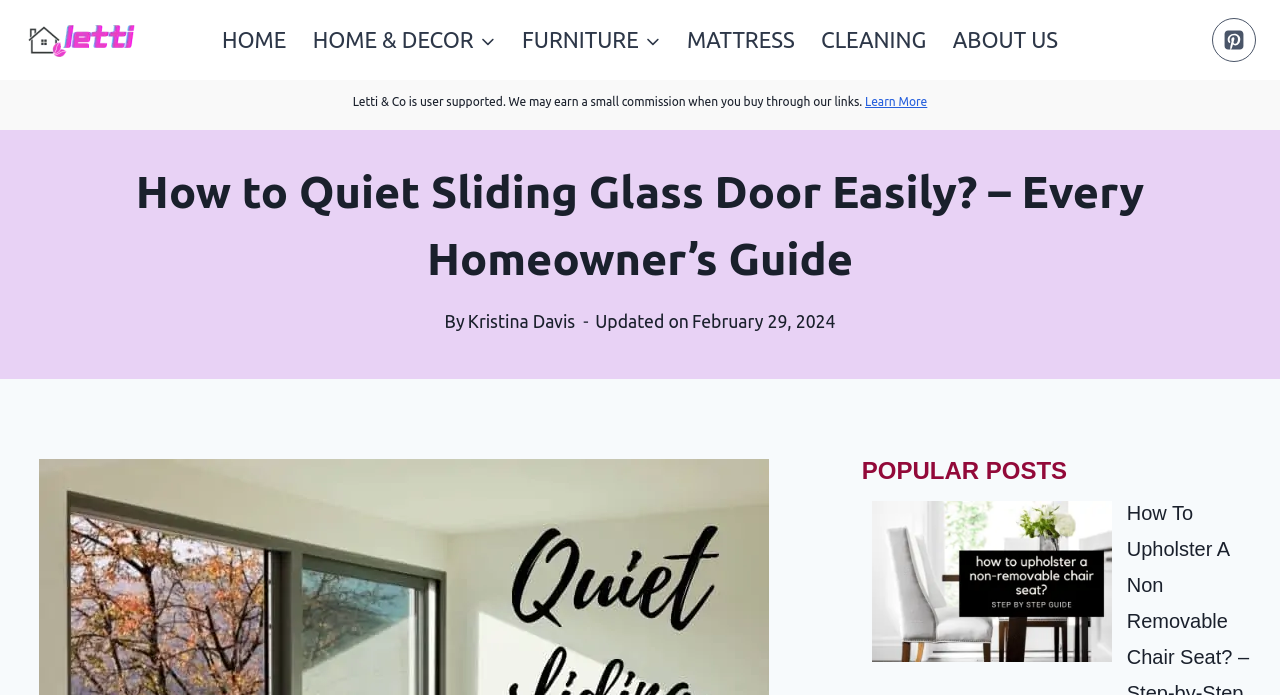Who is the author of the blog post?
Examine the screenshot and reply with a single word or phrase.

Kristina Davis